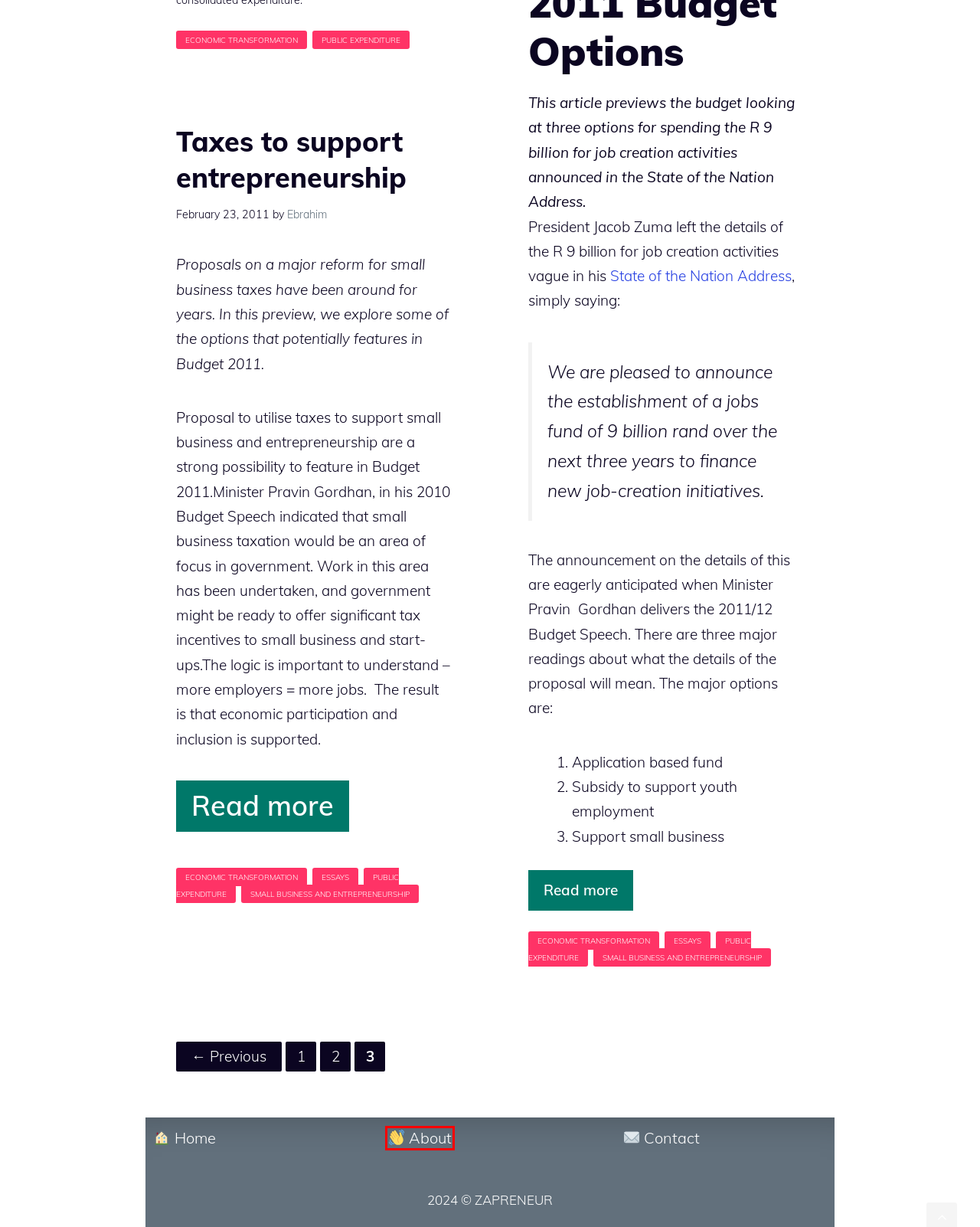You see a screenshot of a webpage with a red bounding box surrounding an element. Pick the webpage description that most accurately represents the new webpage after interacting with the element in the red bounding box. The options are:
A. Small Business and Entrepreneurship Archives » ZAPRENEUR
B. Opportunity Round Up Archives » ZAPRENEUR
C. Public Expenditure Archives » ZAPRENEUR
D. Contact » ZAPRENEUR
E. Taxes to support entrepreneurship » ZAPRENEUR
F. Frontpage | South African Government
G. Public Expenditure Archives » Page 2 of 3 » ZAPRENEUR
H. About ZApreneur » ZAPRENEUR

H